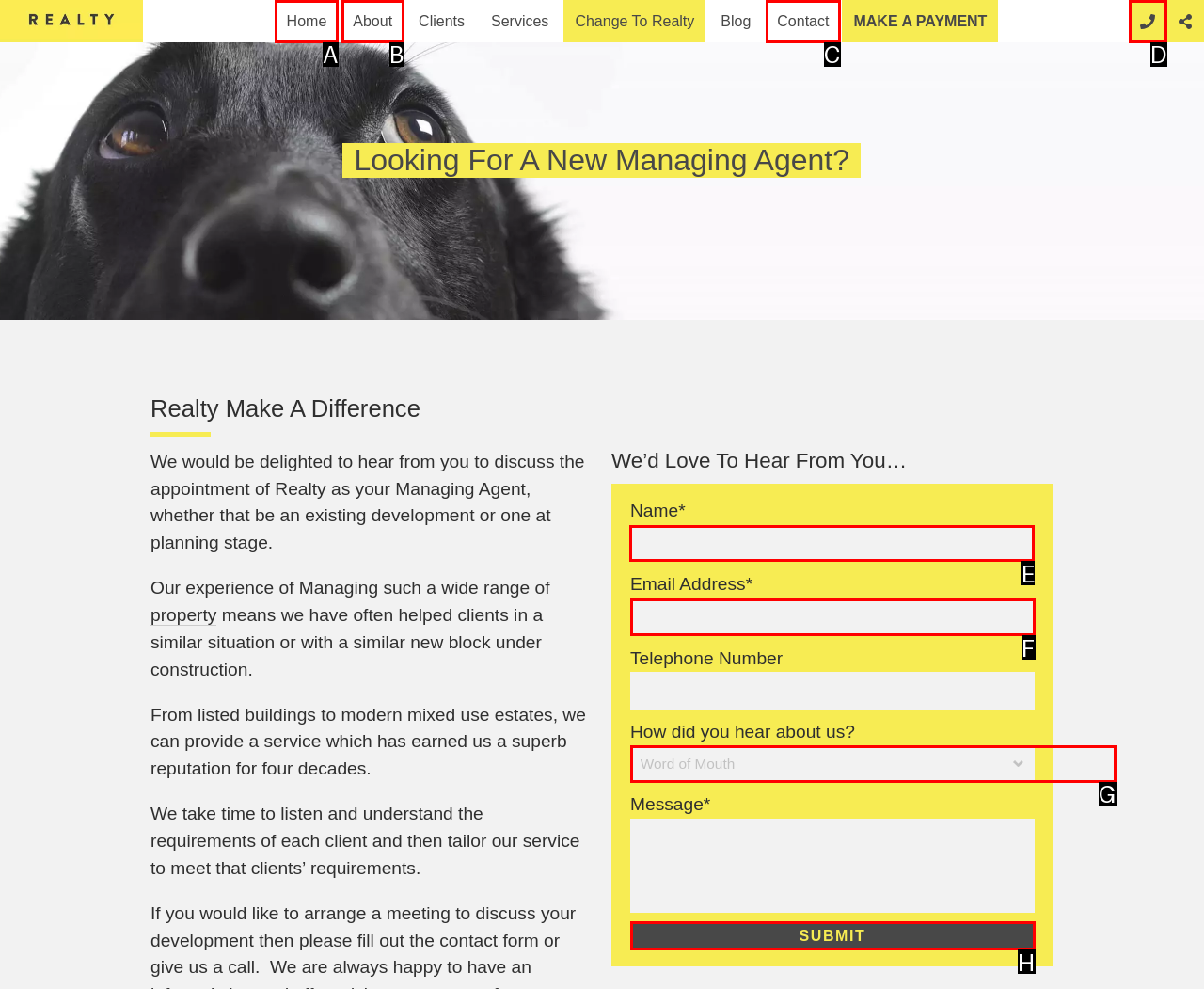Select the letter of the UI element you need to click to complete this task: View Eredményeink az Európai Parlamentben a 2014–2019 közöt….

None